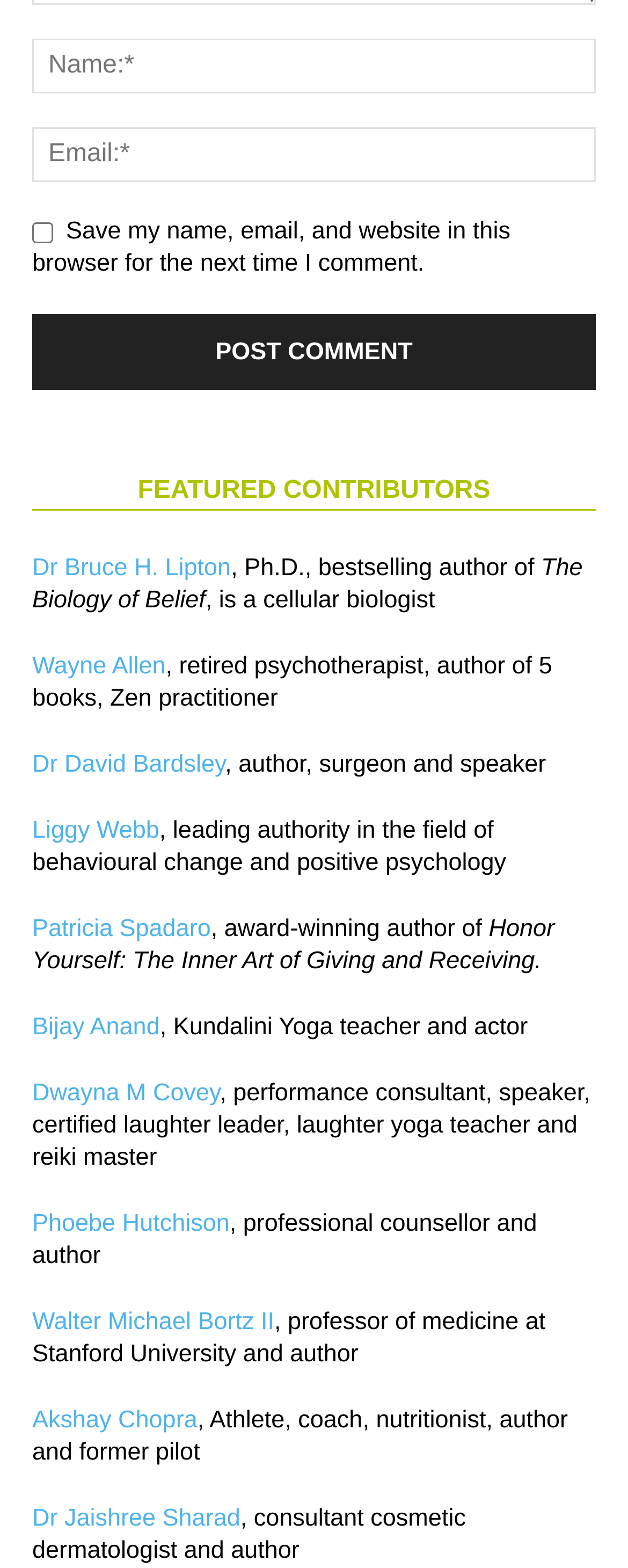Identify the bounding box of the UI element that matches this description: "Roxanne THaler".

None